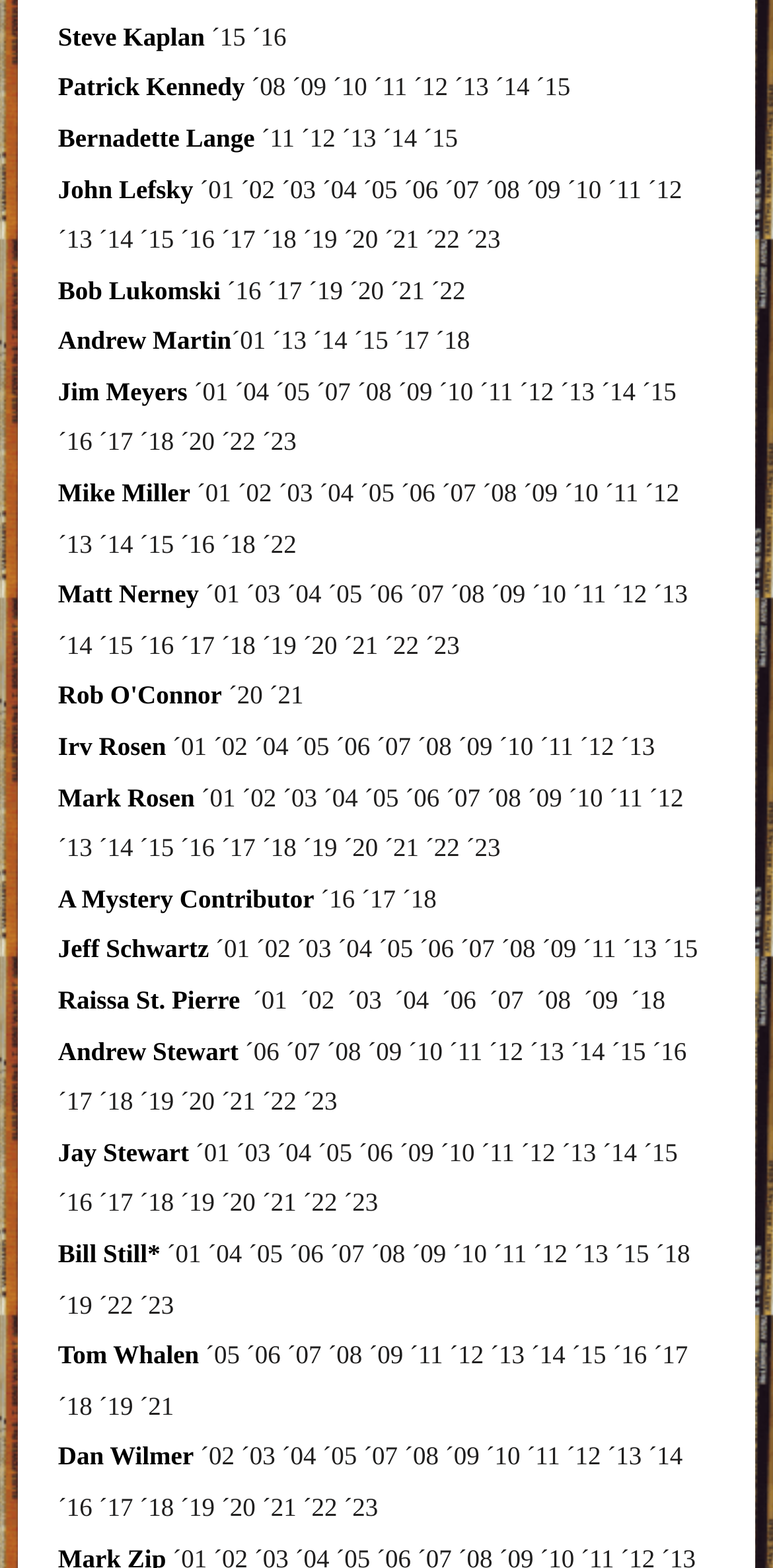Please provide a comprehensive answer to the question based on the screenshot: How many people are listed on this webpage?

I counted the number of StaticText elements with names, which are Steve Kaplan, Patrick Kennedy, Bernadette Lange, John Lefsky, Bob Lukomski, Andrew Martin, Jim Meyers, and Mike Miller, totaling 9 people.